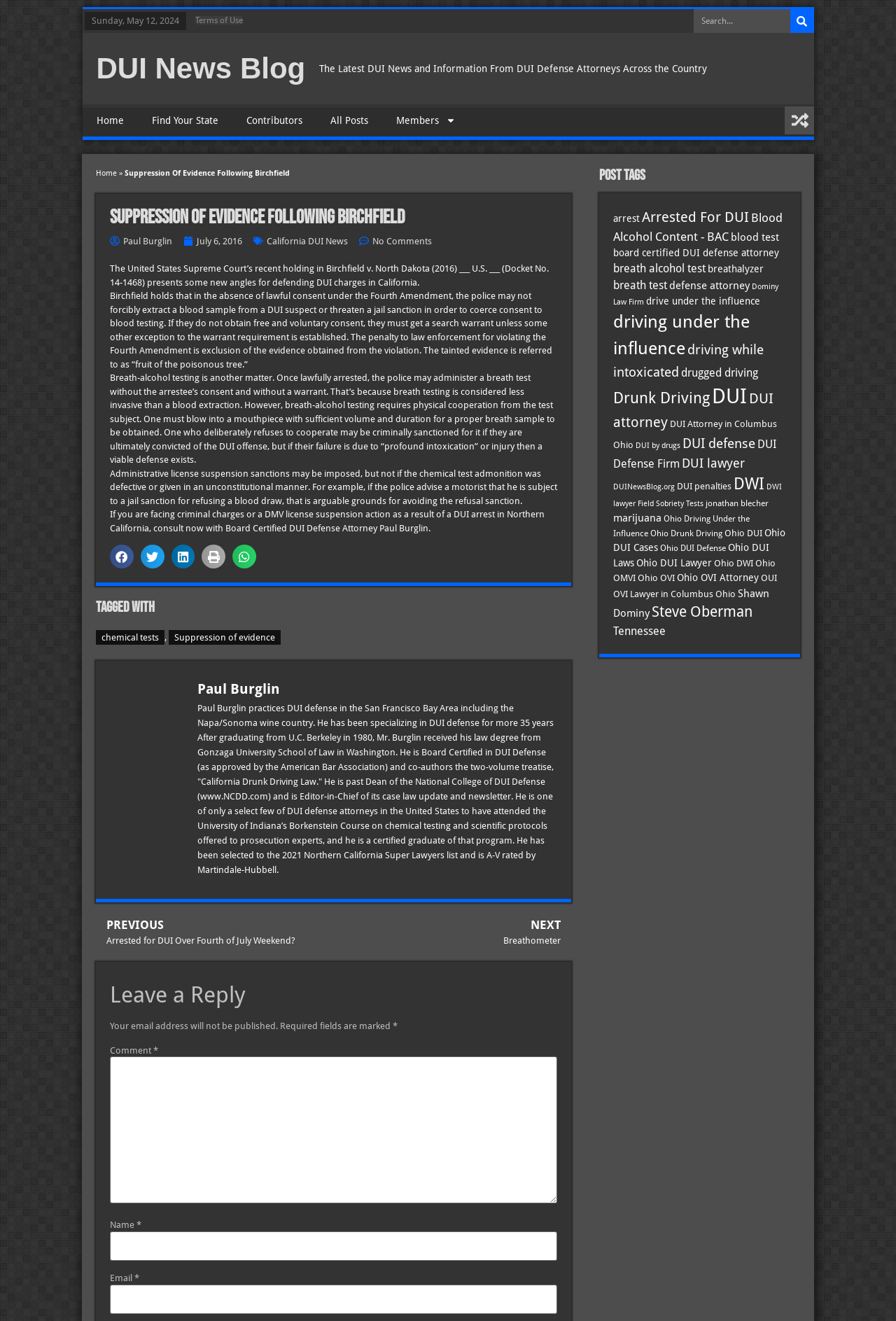What is the name of the law firm mentioned in the webpage?
Refer to the screenshot and answer in one word or phrase.

Dominy Law Firm